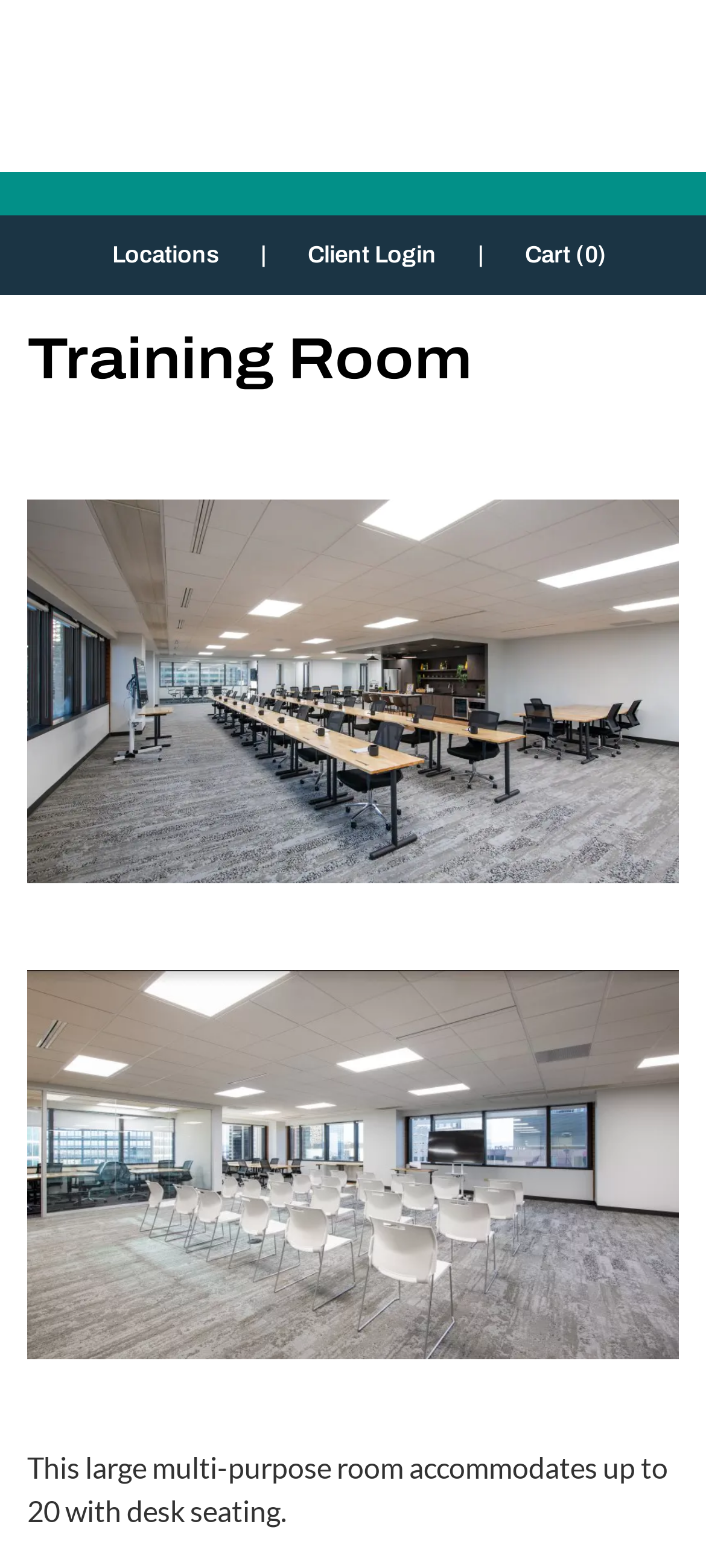Answer the following in one word or a short phrase: 
What is the current number of items in the cart?

0